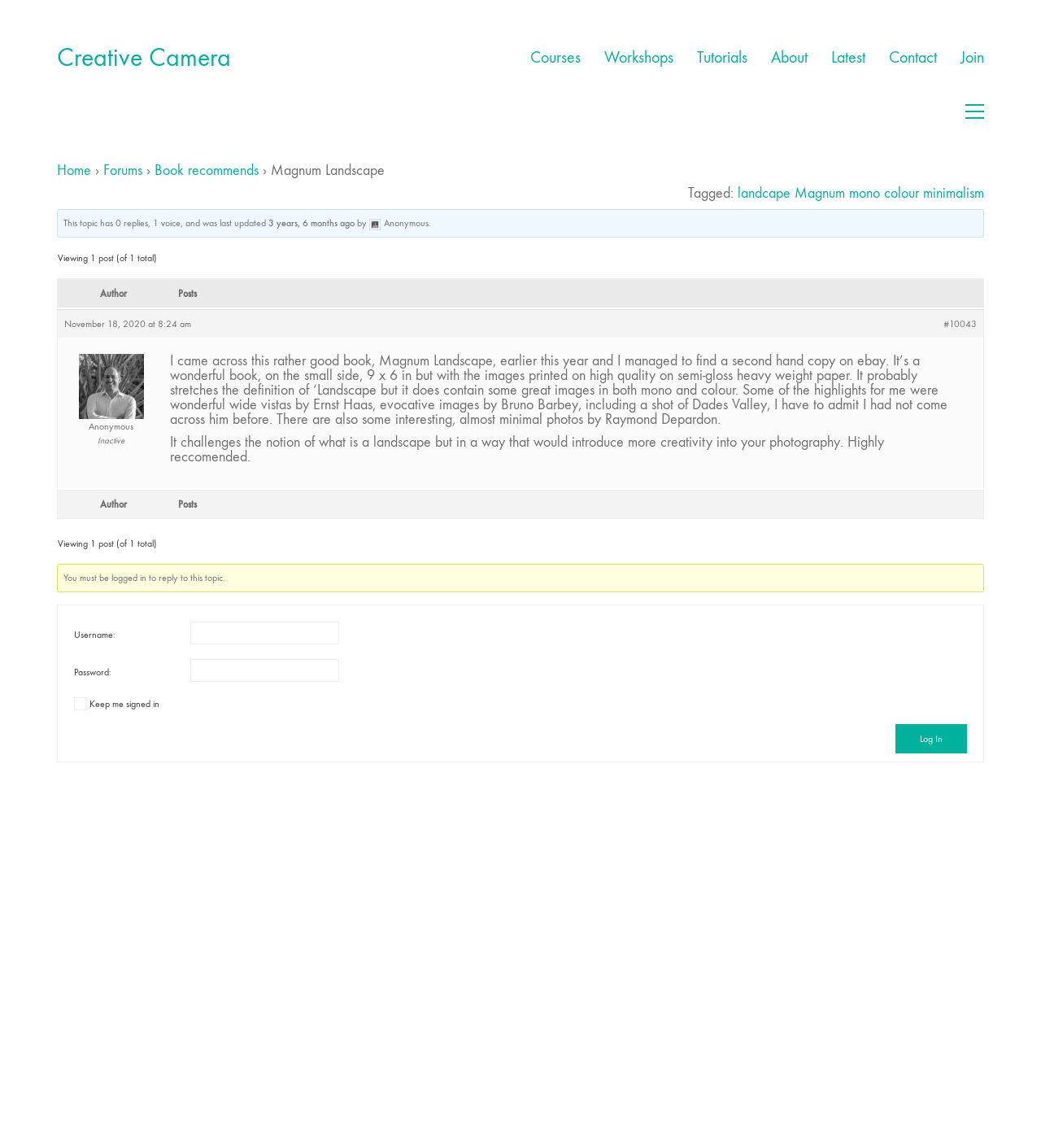Explain the webpage in detail, including its primary components.

This webpage is about a photography-related topic, specifically a book review of "Magnum Landscape". At the top, there is a navigation menu with links to "Creative Camera", "Courses", "Workshops", "Tutorials", "About", "Latest", "Contact", and "Join". Below the navigation menu, there is a breadcrumb trail with links to "Home", "Forums", and "Book recommends".

The main content of the page is a book review, which is a lengthy text that discusses the book "Magnum Landscape" and its contents. The review is written by an anonymous author and is dated November 18, 2020. The text is divided into two paragraphs, with the first paragraph describing the book's physical characteristics and the second paragraph discussing the book's content and the author's opinion of it.

To the right of the book review, there is a sidebar with information about the author, including their username and the number of posts they have made. Below the author information, there is a login form with fields for username and password, as well as a checkbox to keep the user signed in.

At the bottom of the page, there are several sections with links to useful resources, including online courses, location workshops, and magazine features. There is also a section with links to latest articles and a call-to-action to join a tribe for exclusive offers.

Finally, at the very bottom of the page, there is a footer with links to social media platforms, a copyright notice, and a link to the "Creative Camera" website.